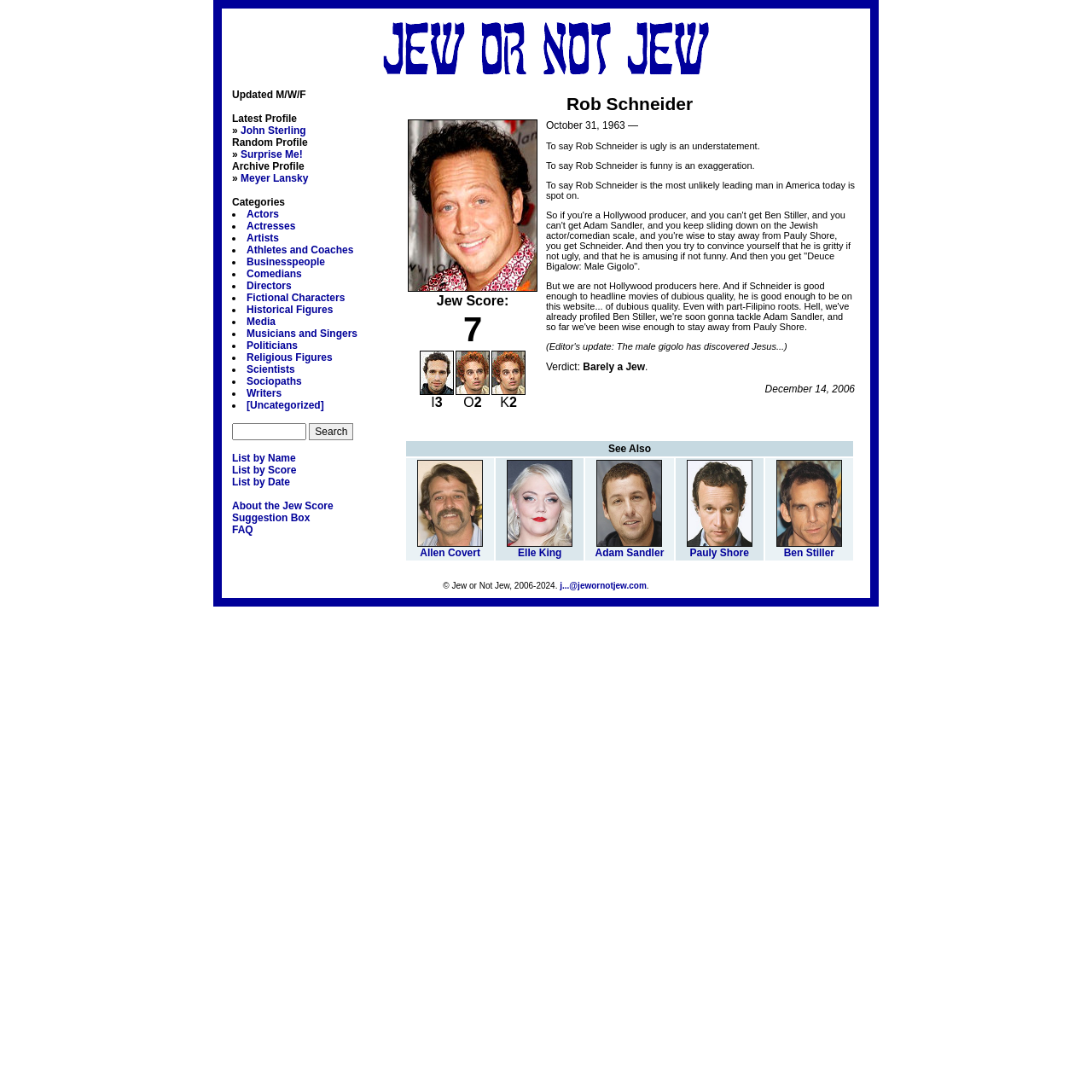Determine the bounding box coordinates of the clickable element to complete this instruction: "Visit the FAQ page". Provide the coordinates in the format of four float numbers between 0 and 1, [left, top, right, bottom].

[0.212, 0.48, 0.232, 0.491]